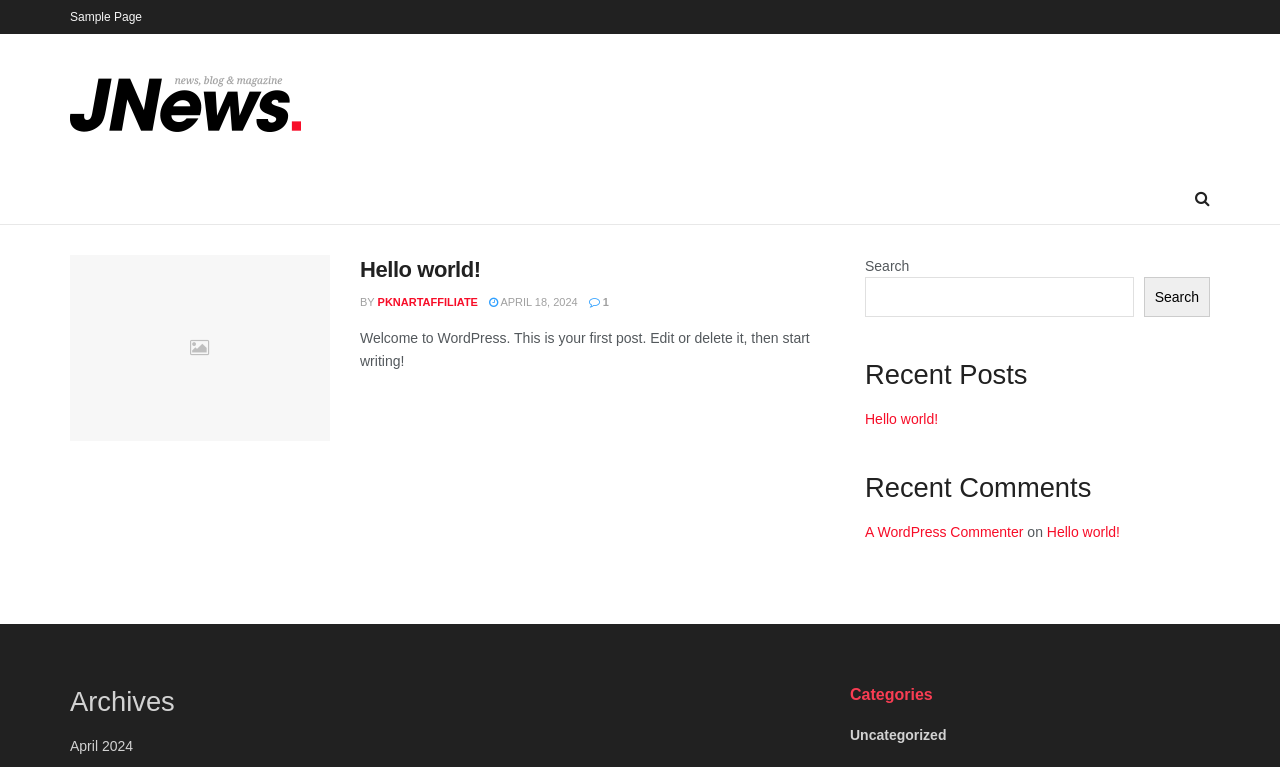Please specify the bounding box coordinates for the clickable region that will help you carry out the instruction: "Search for something".

[0.676, 0.362, 0.886, 0.414]